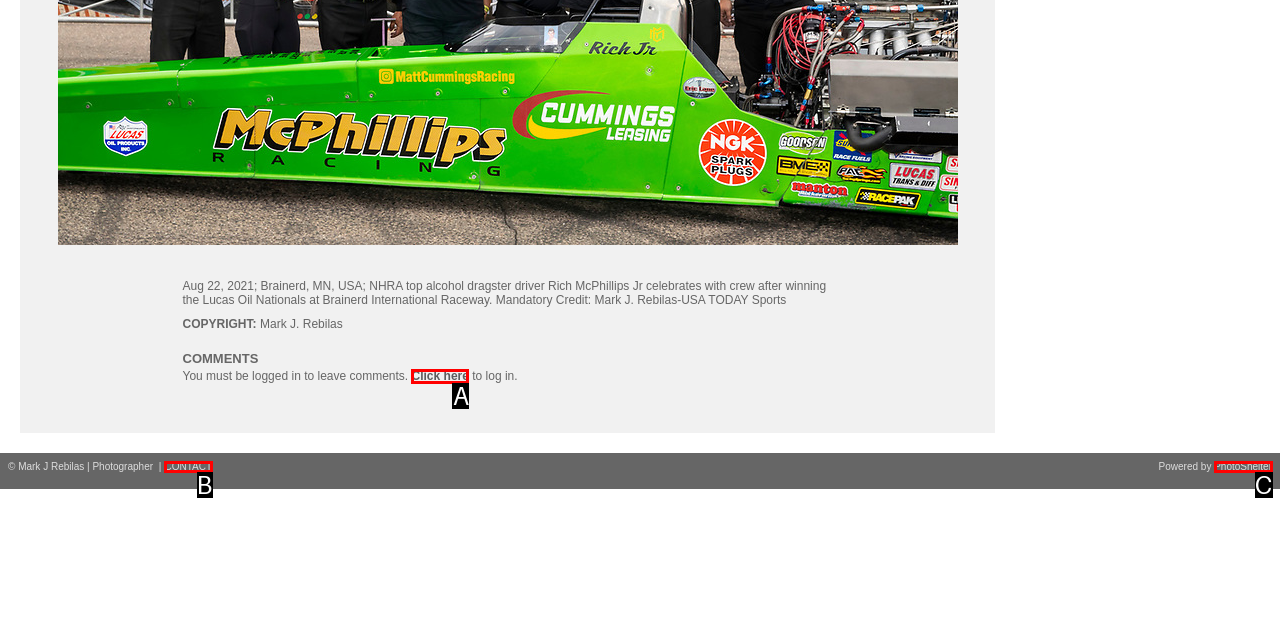Determine the option that best fits the description: Click here
Reply with the letter of the correct option directly.

A